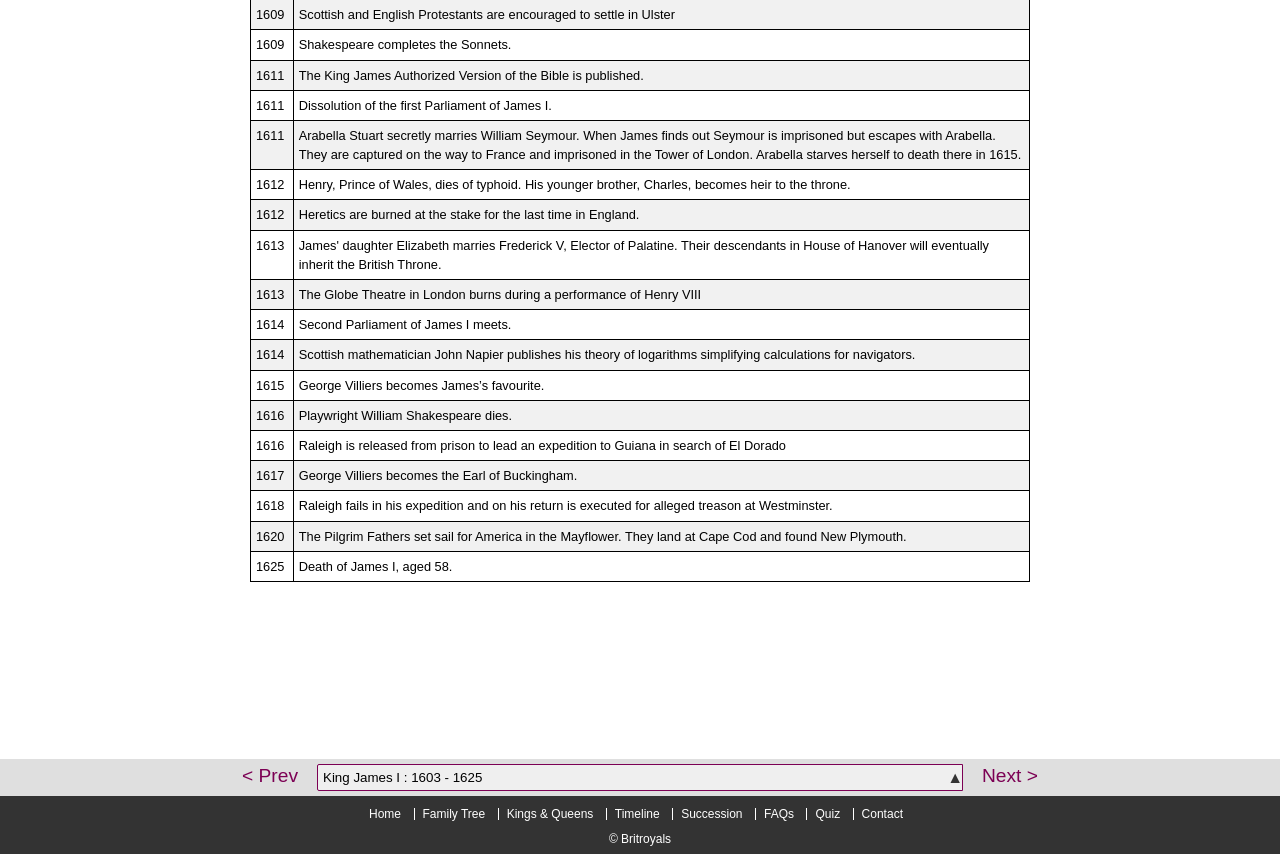Using the provided description: "alt="Cat Insurance Website Banner"", find the bounding box coordinates of the corresponding UI element. The output should be four float numbers between 0 and 1, in the format [left, top, right, bottom].

None